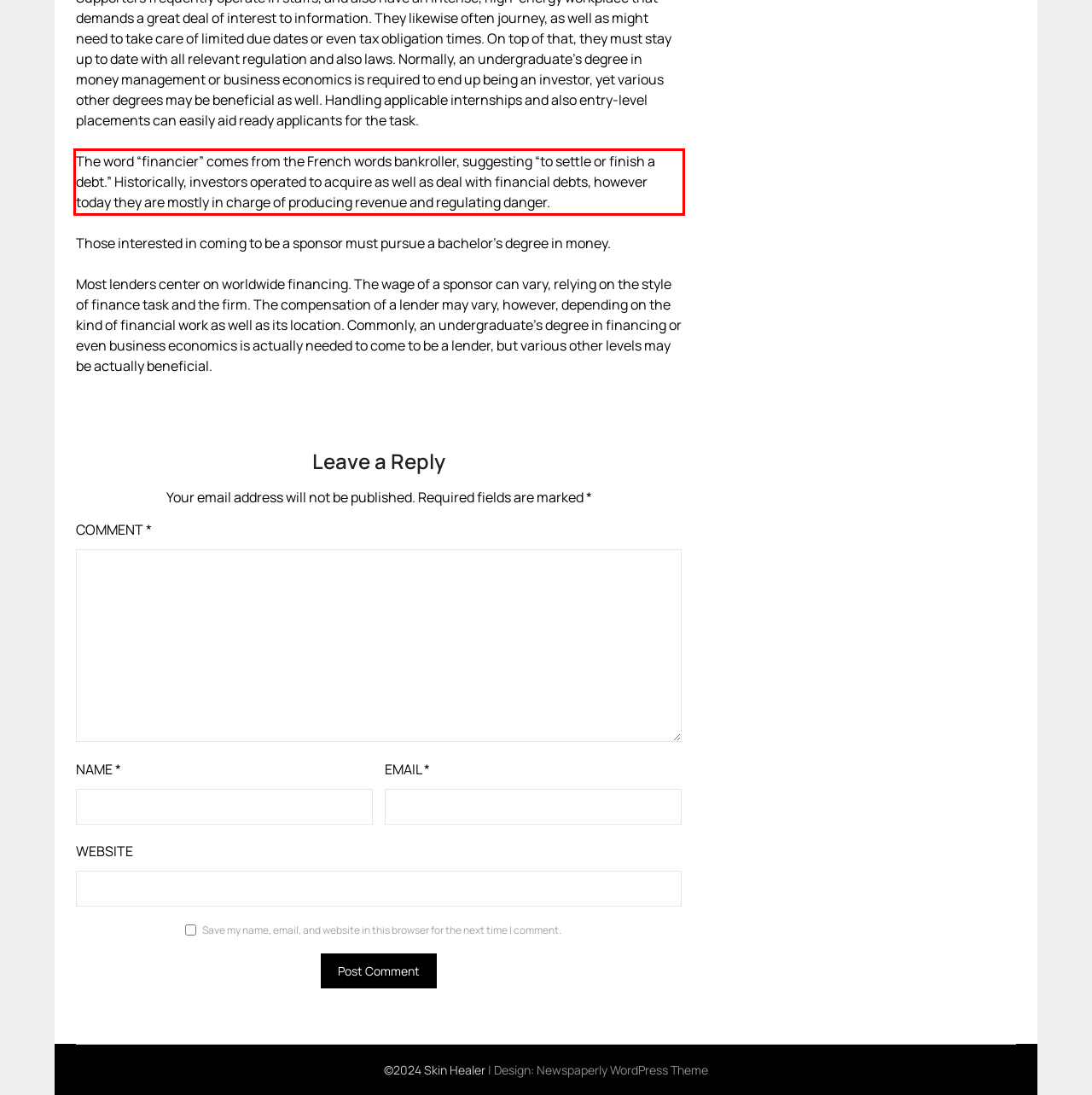Using the provided webpage screenshot, identify and read the text within the red rectangle bounding box.

The word “financier” comes from the French words bankroller, suggesting “to settle or finish a debt.” Historically, investors operated to acquire as well as deal with financial debts, however today they are mostly in charge of producing revenue and regulating danger.